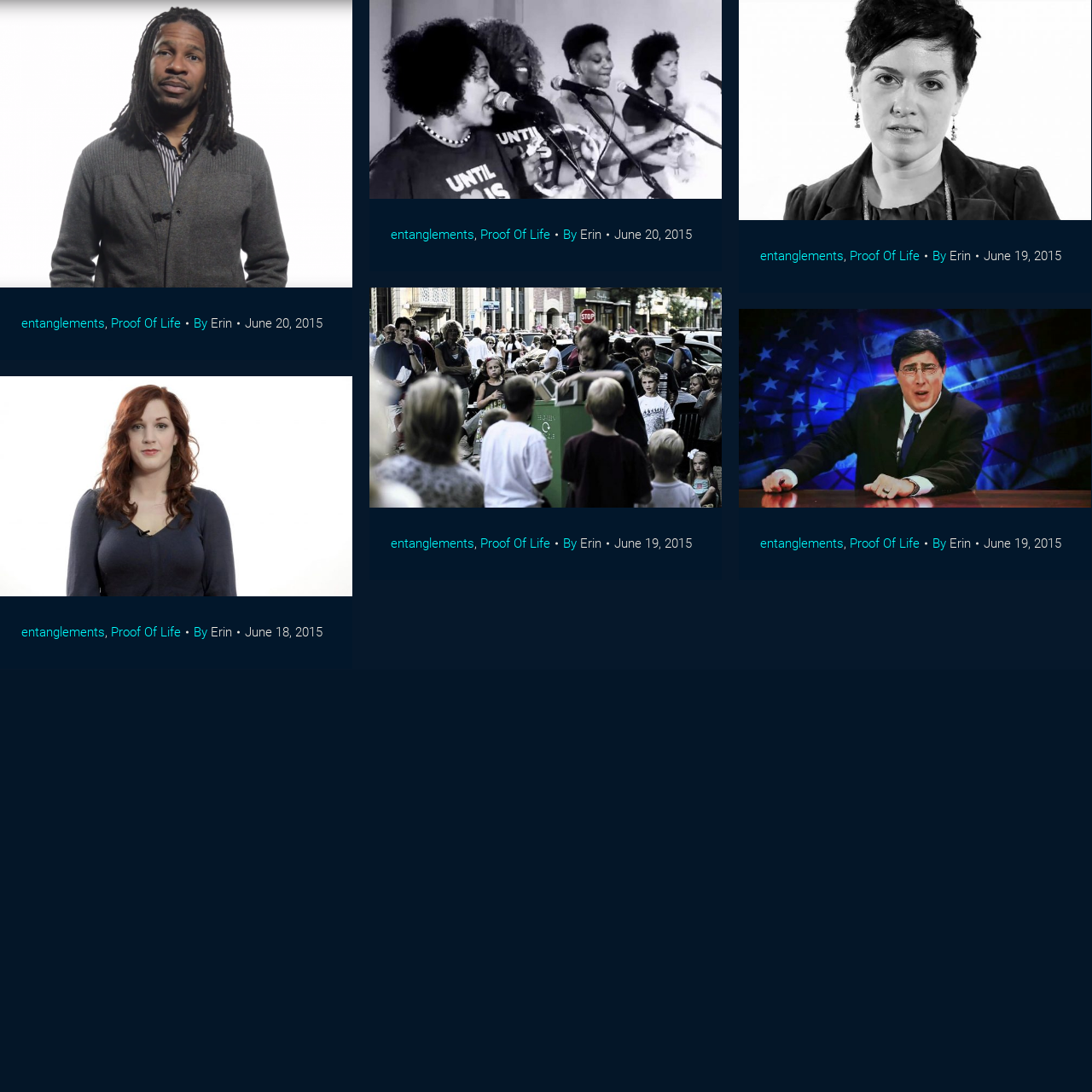Who is the author of the articles?
Please provide a single word or phrase in response based on the screenshot.

Erin